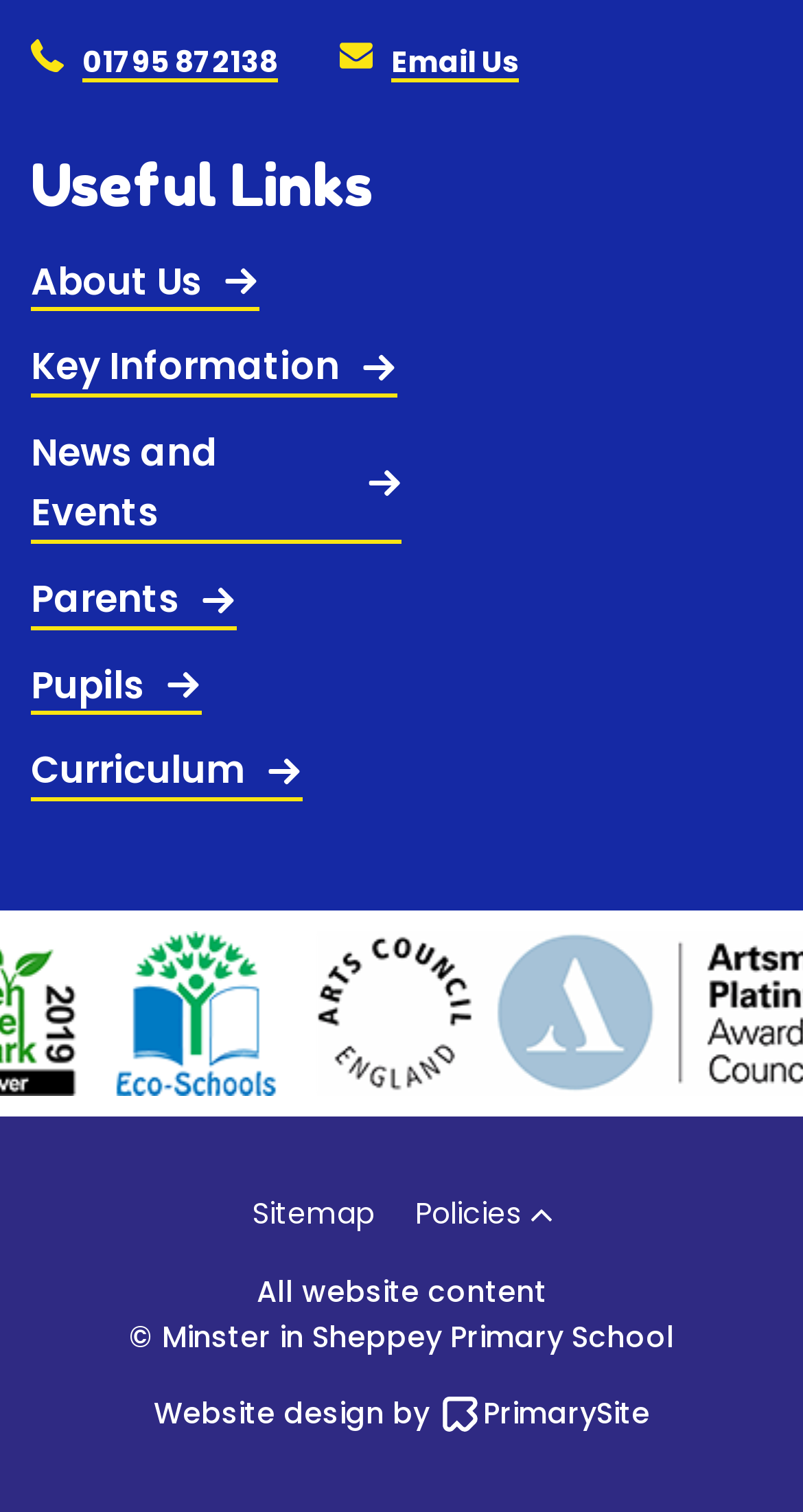What is the email address provided?
Using the visual information, respond with a single word or phrase.

Email Us